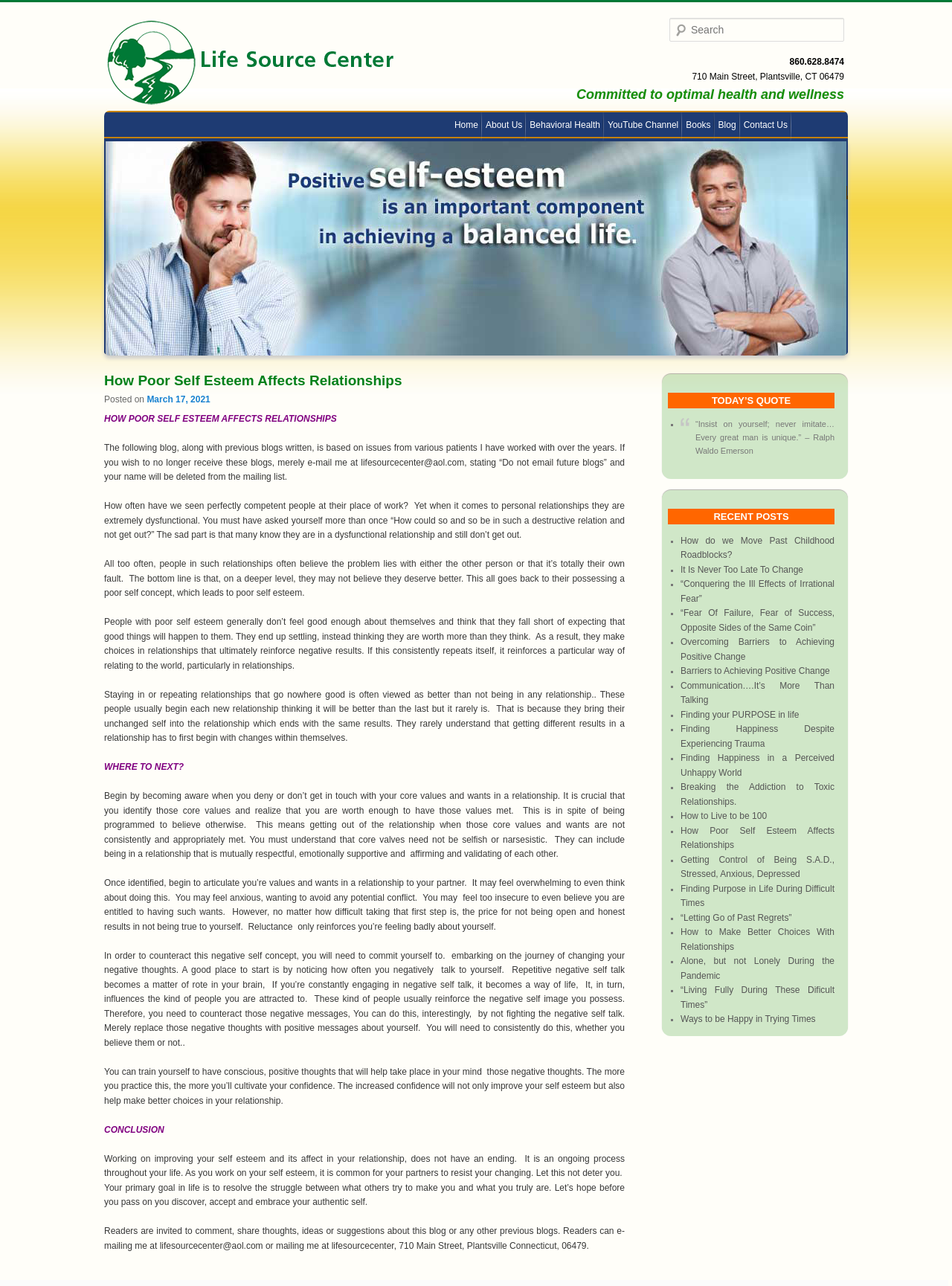What is the topic of the blog post?
Please give a detailed and elaborate explanation in response to the question.

I found the topic of the blog post by looking at the heading element that contains the title of the blog post, which is 'How Poor Self Esteem Affects Relationships'.